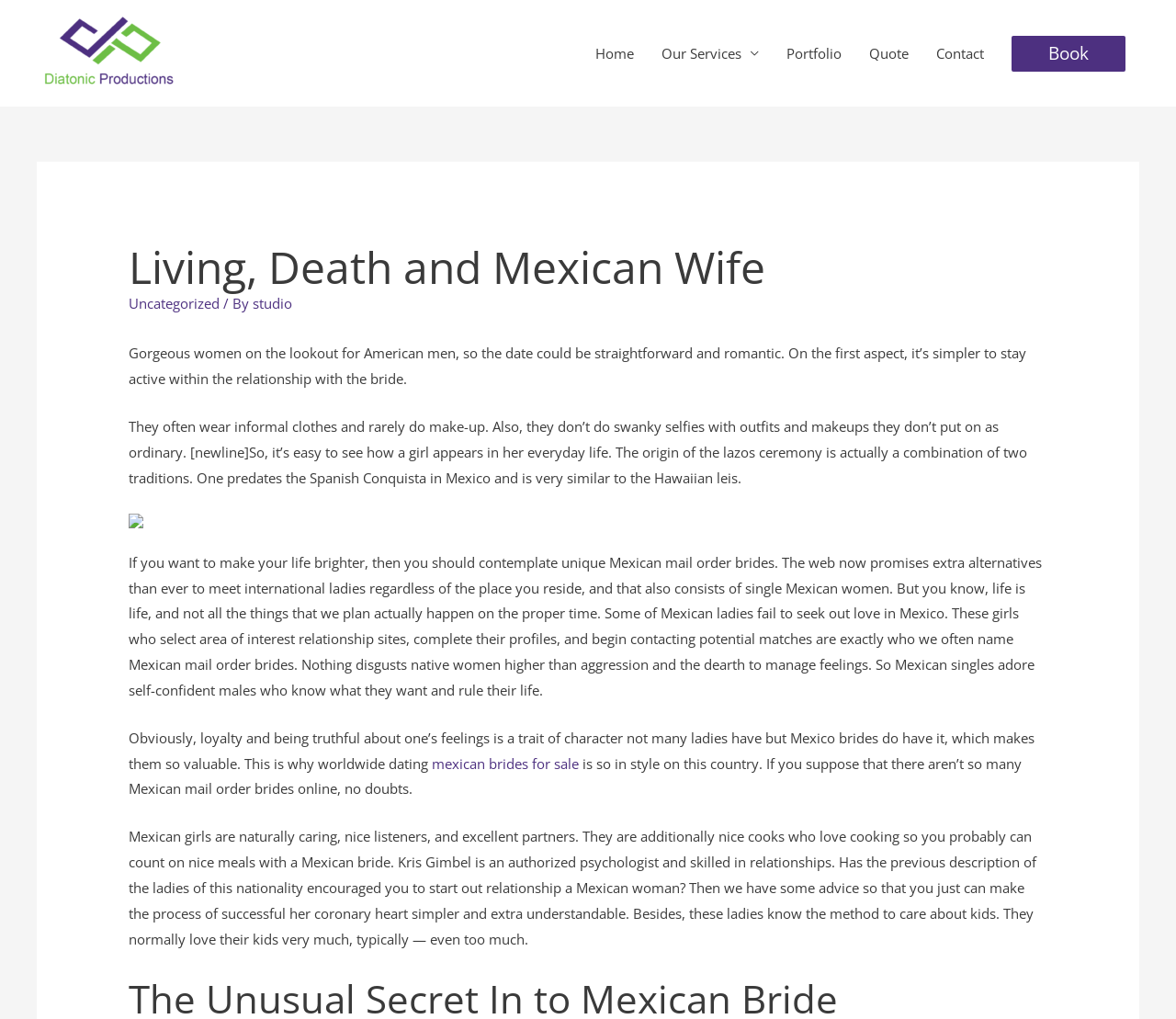What is a skill that Mexican women are known for?
Based on the image, provide a one-word or brief-phrase response.

Cooking